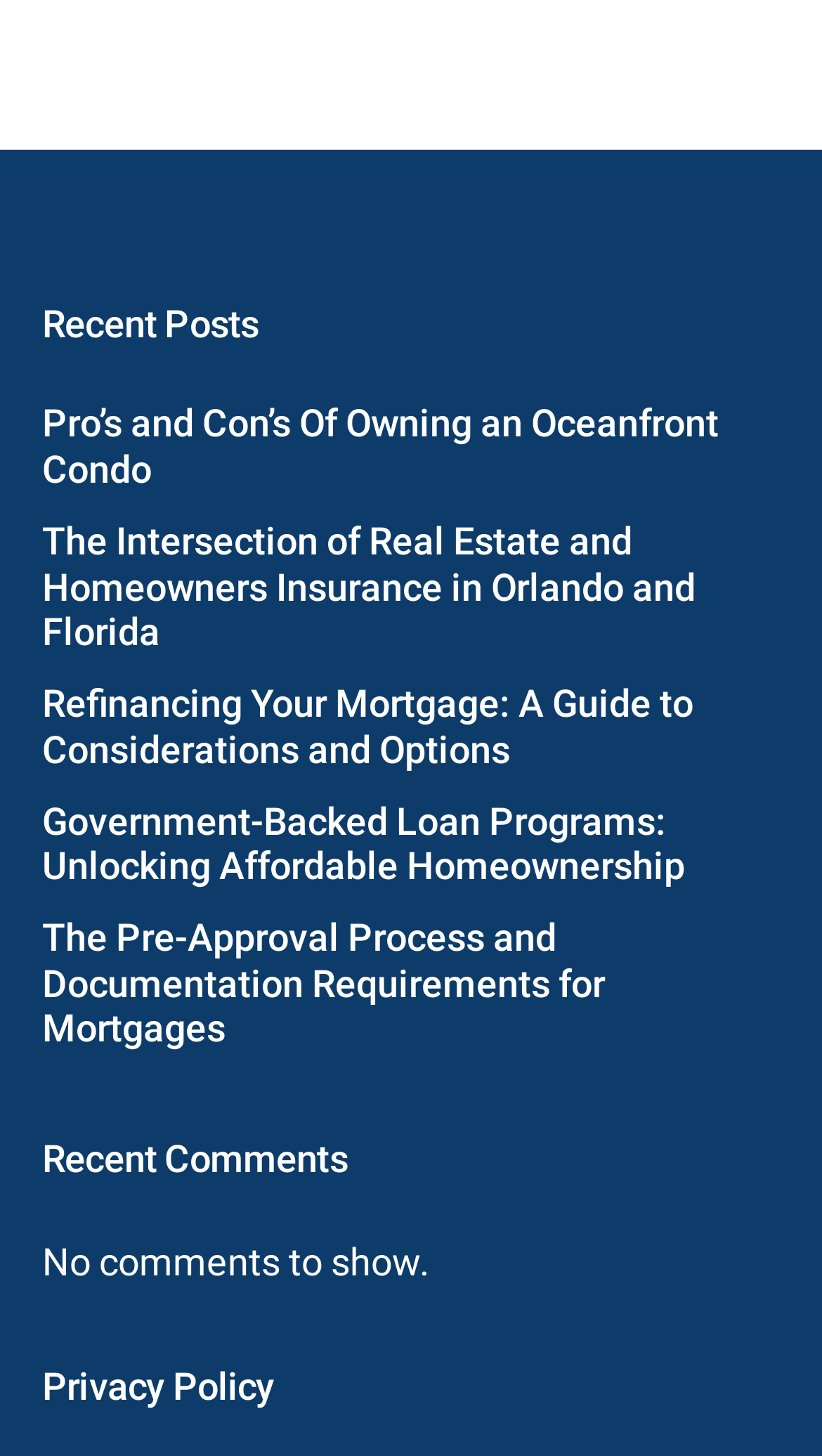Mark the bounding box of the element that matches the following description: "Privacy Policy".

[0.051, 0.937, 0.334, 0.967]